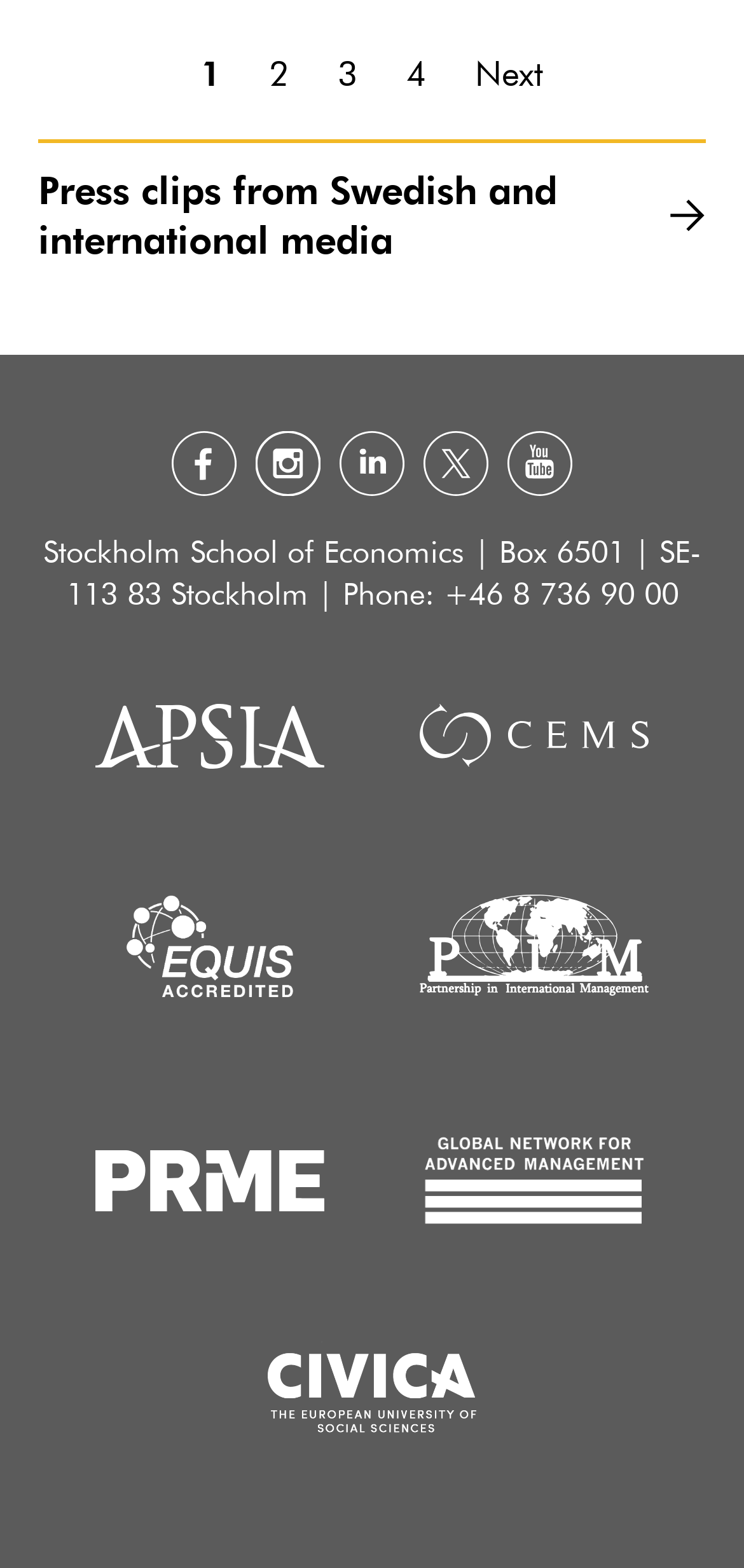Locate the bounding box coordinates of the UI element described by: "alt="CEMS"". The bounding box coordinates should consist of four float numbers between 0 and 1, i.e., [left, top, right, bottom].

[0.564, 0.449, 0.872, 0.49]